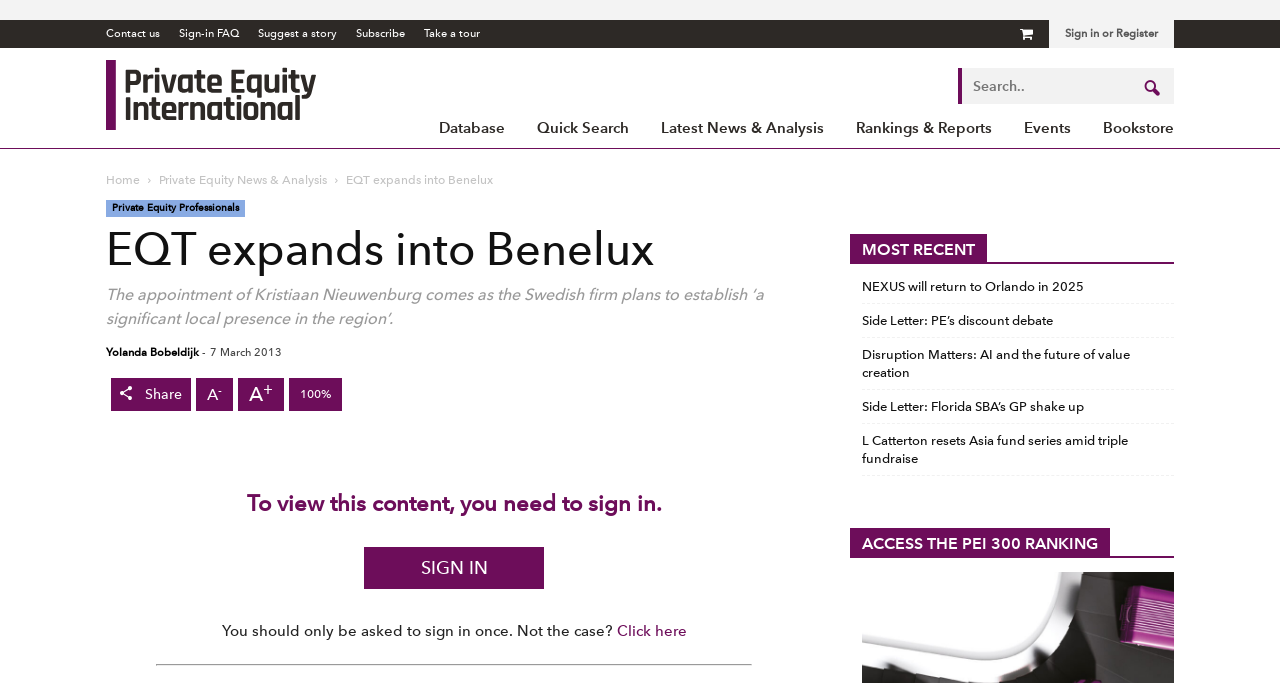What is the purpose of the 'SIGN IN' button?
Based on the screenshot, provide your answer in one word or phrase.

To sign in to the website